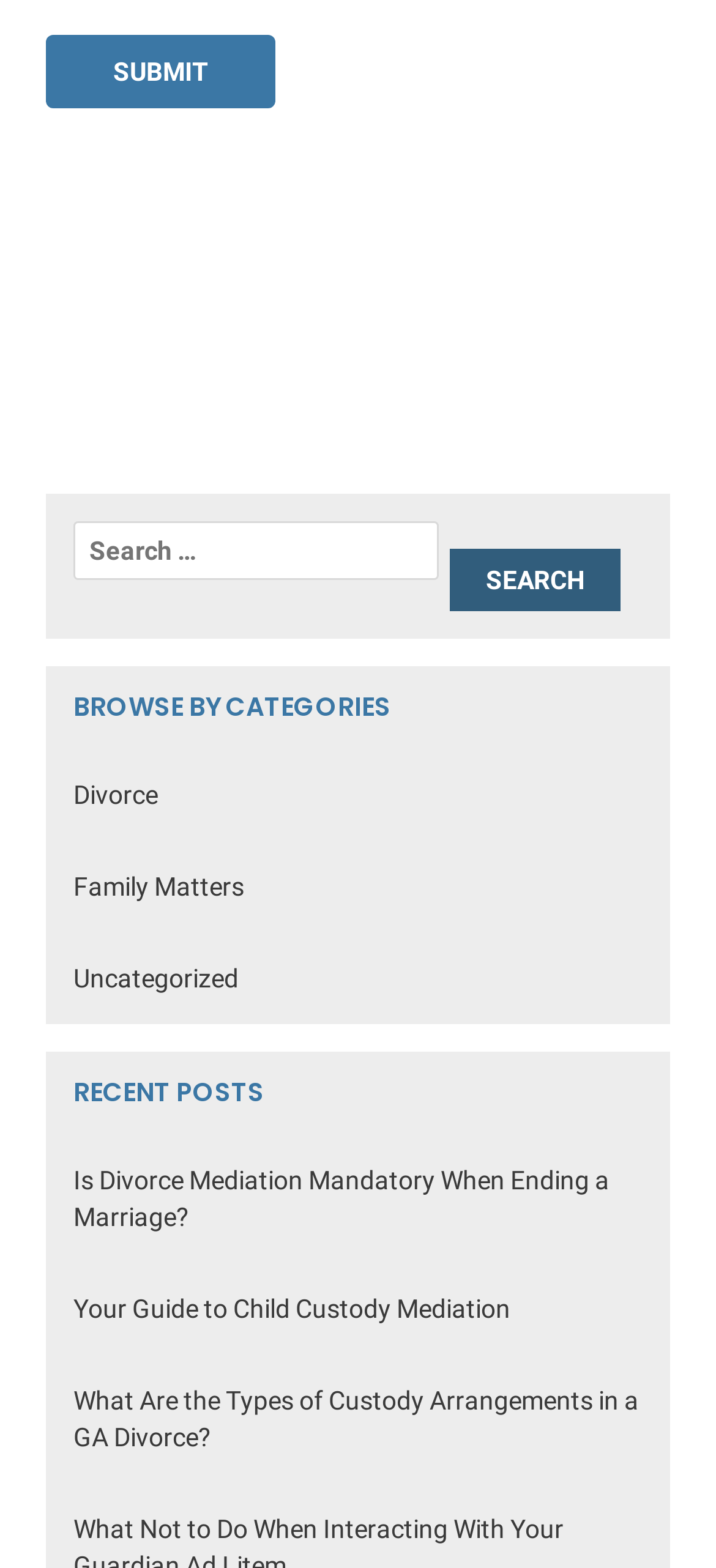Find the bounding box coordinates of the clickable area required to complete the following action: "View 'How much do Blue Cross, UMMC leaders make It’s a secret'".

None